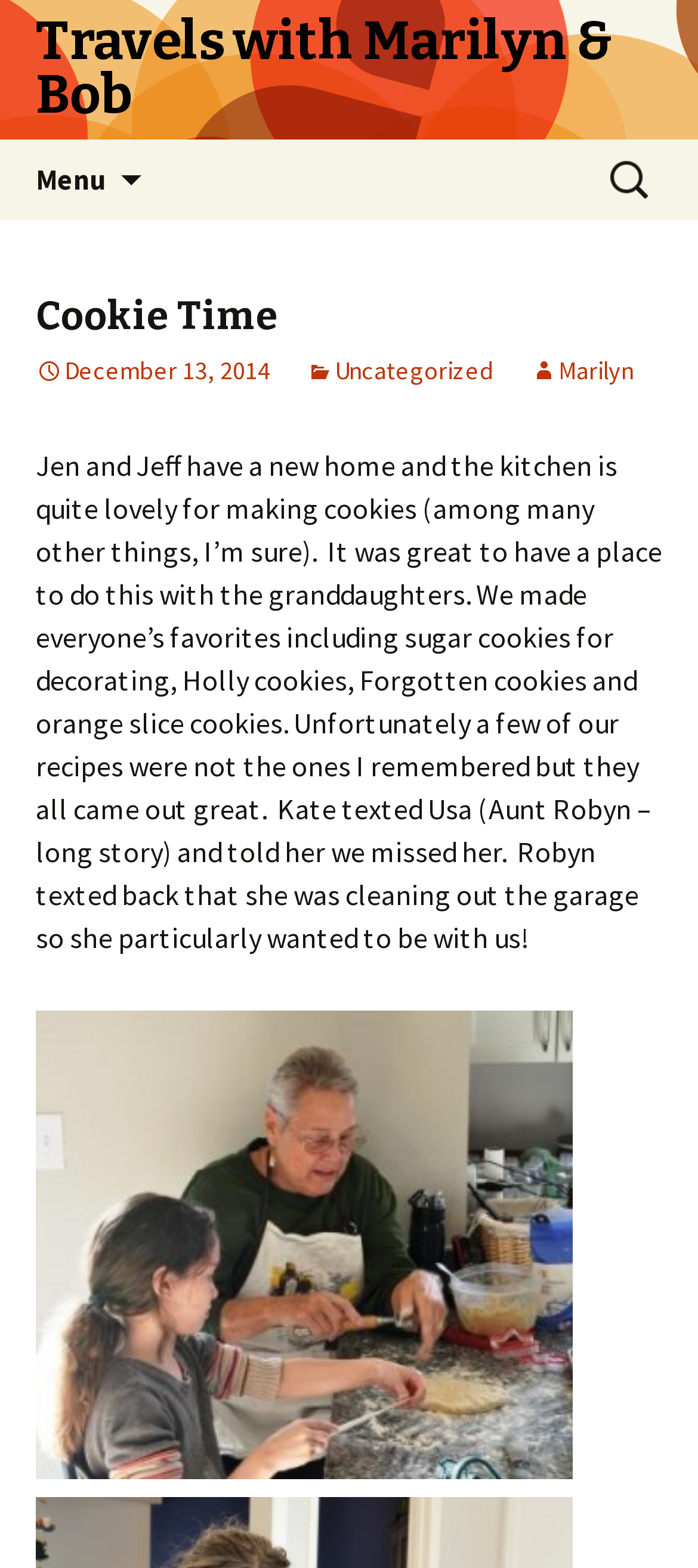Reply to the question with a single word or phrase:
What is the topic of the blog post?

Cookie making